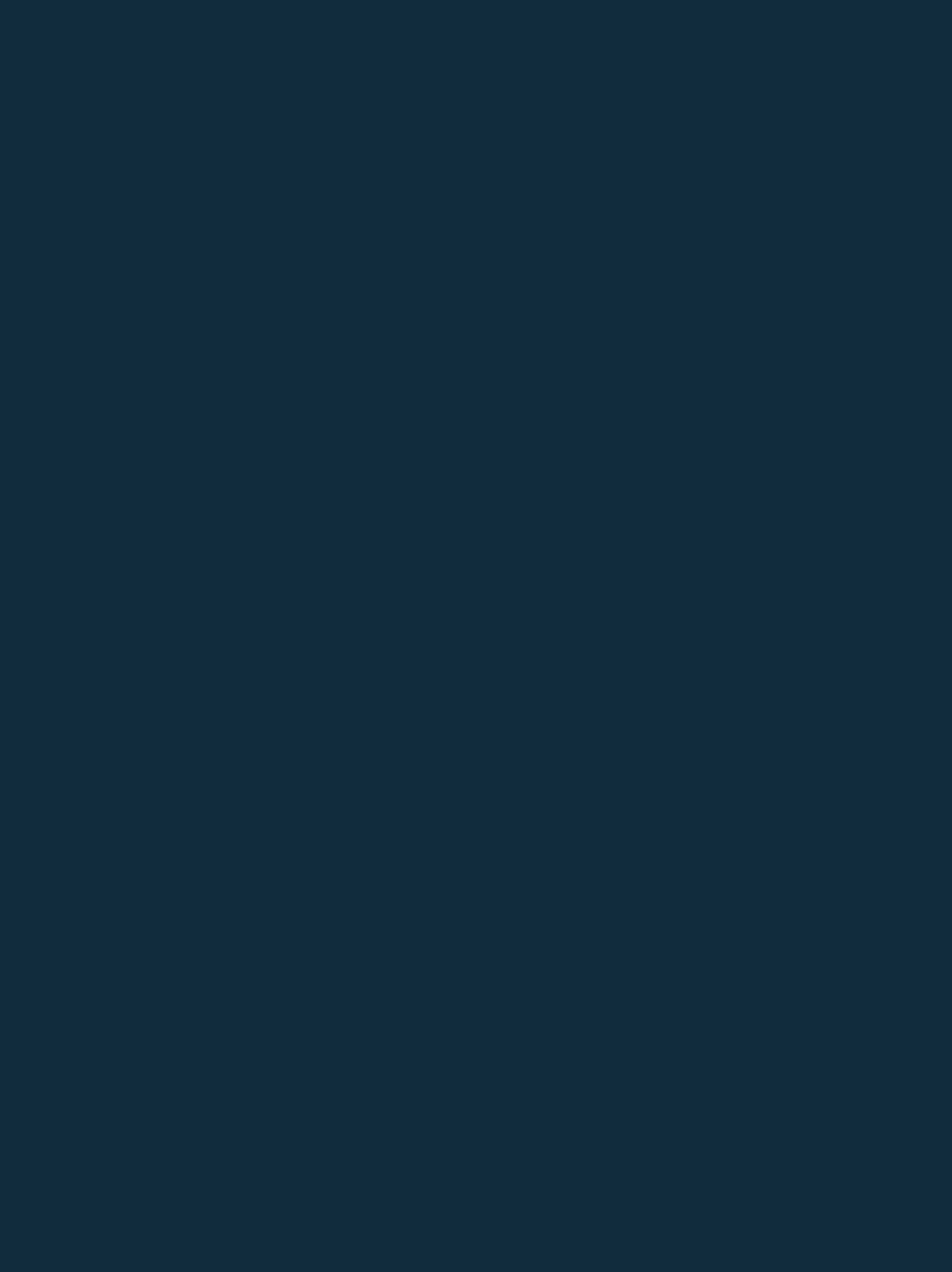Provide a brief response using a word or short phrase to this question:
How many days ago was the article 'London hospitals struck by cyber attack launch blood donor appeal' published?

2 days